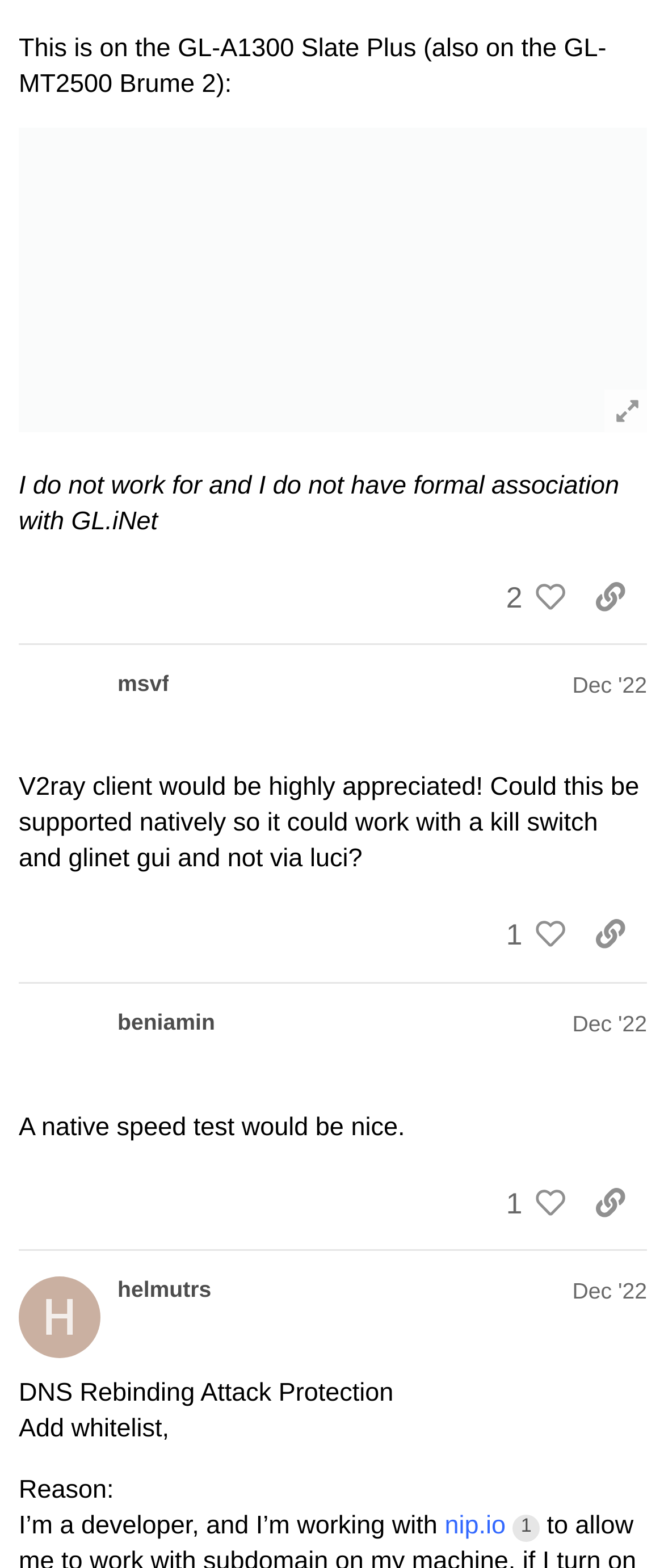How many people liked the second post?
Please answer the question with a single word or phrase, referencing the image.

1